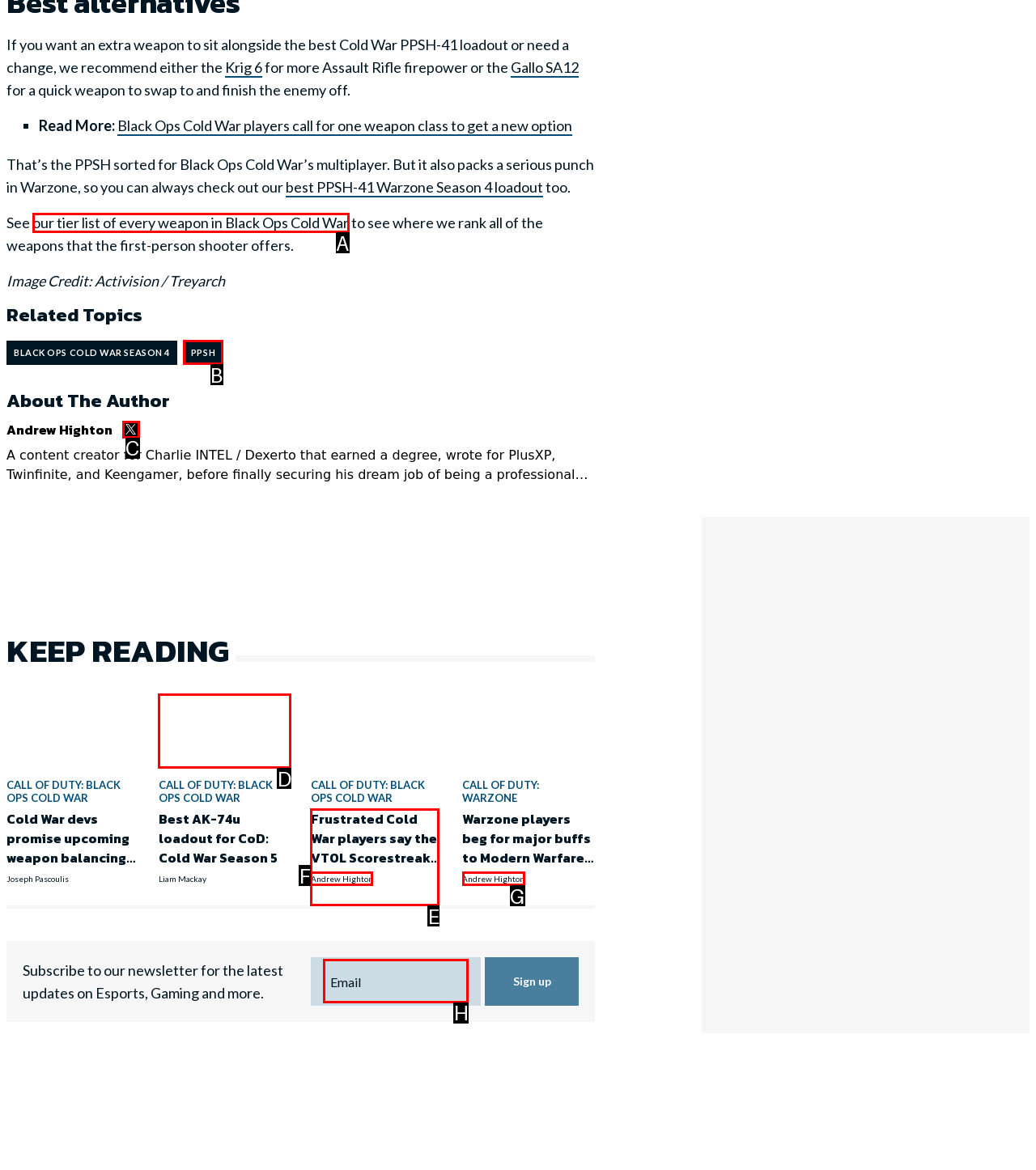Select the letter of the element you need to click to complete this task: Read Recent Blog Posts
Answer using the letter from the specified choices.

None